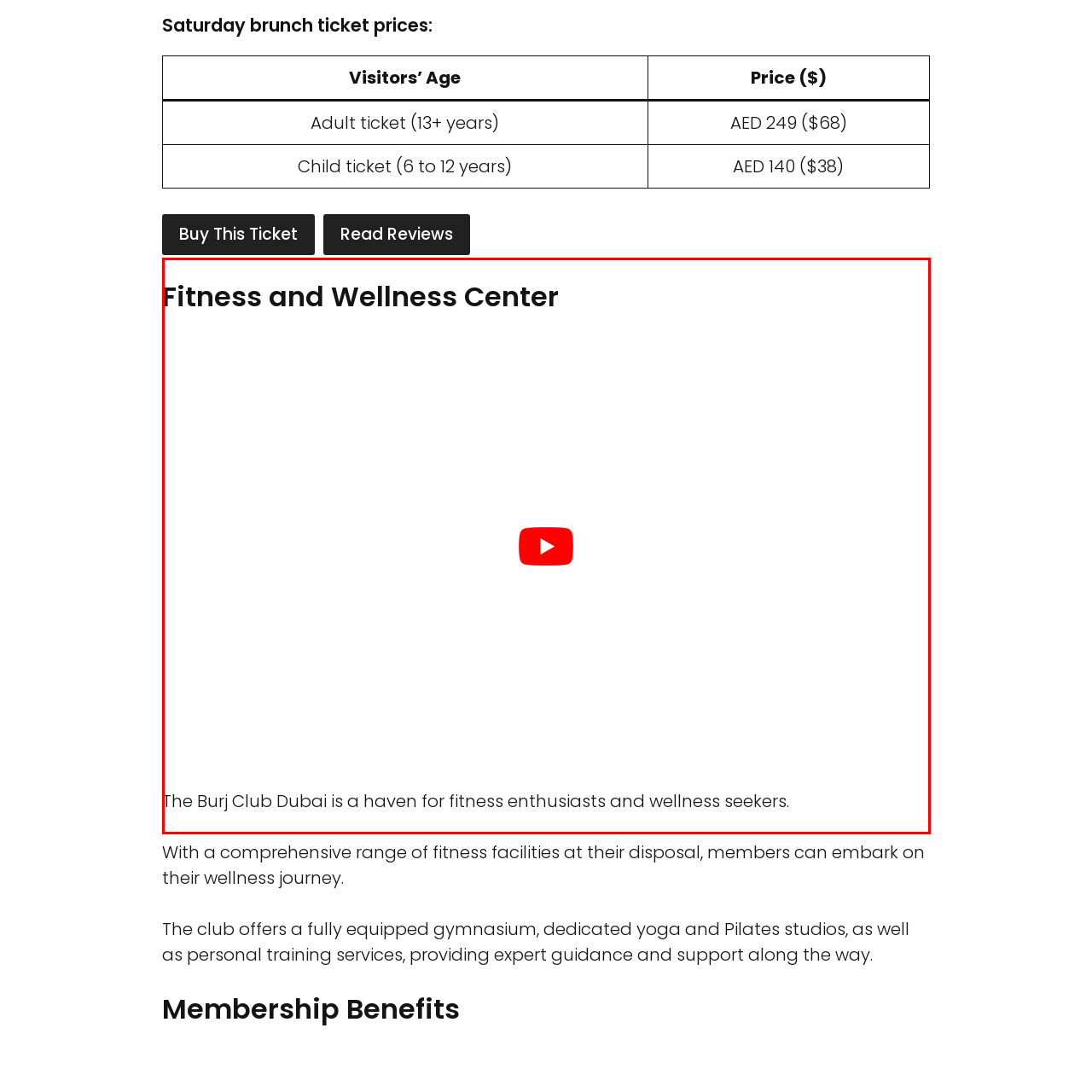Examine the portion within the green circle, What is the Burj Club described as? 
Reply succinctly with a single word or phrase.

A haven for fitness enthusiasts